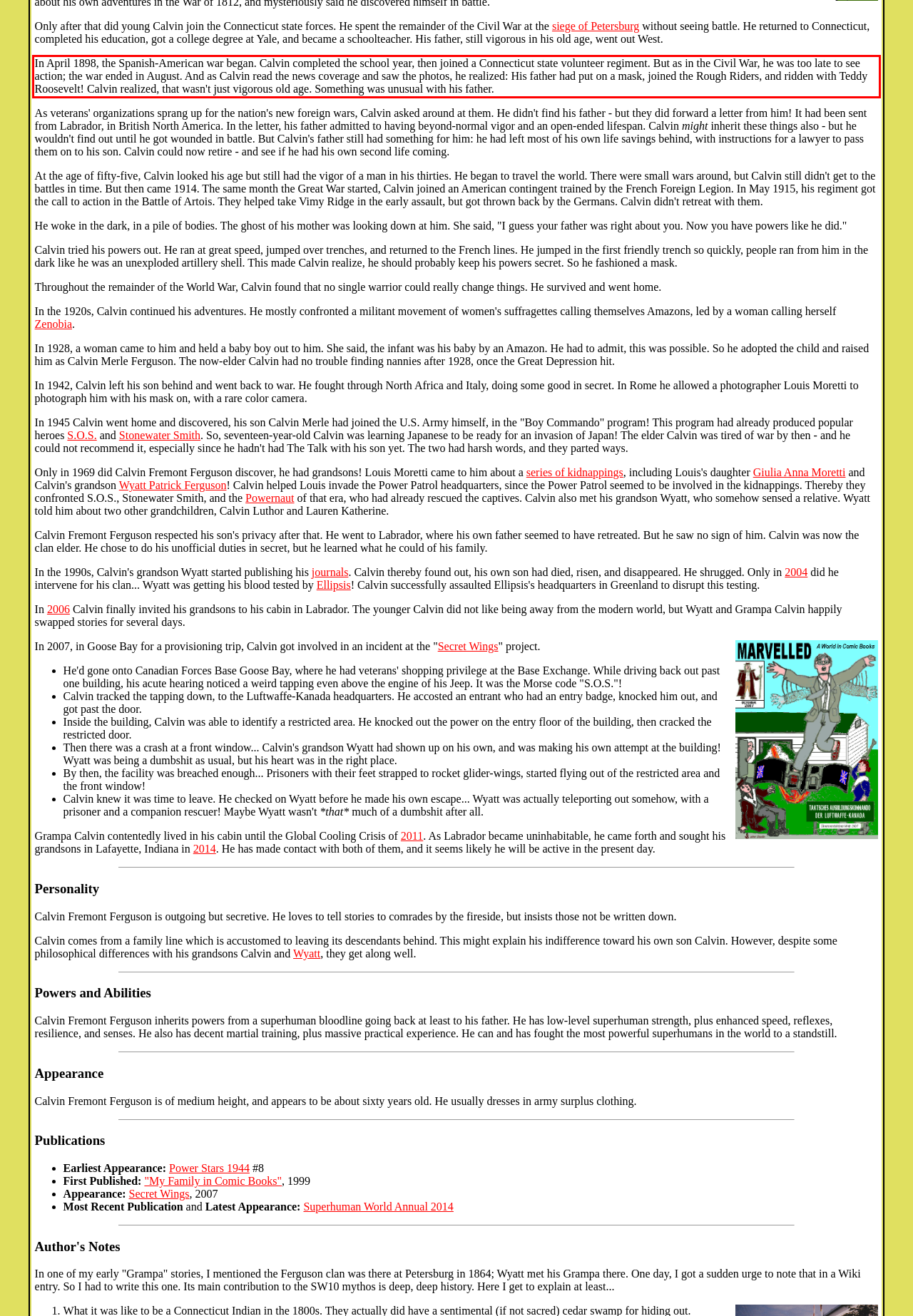By examining the provided screenshot of a webpage, recognize the text within the red bounding box and generate its text content.

In April 1898, the Spanish-American war began. Calvin completed the school year, then joined a Connecticut state volunteer regiment. But as in the Civil War, he was too late to see action; the war ended in August. And as Calvin read the news coverage and saw the photos, he realized: His father had put on a mask, joined the Rough Riders, and ridden with Teddy Roosevelt! Calvin realized, that wasn't just vigorous old age. Something was unusual with his father.